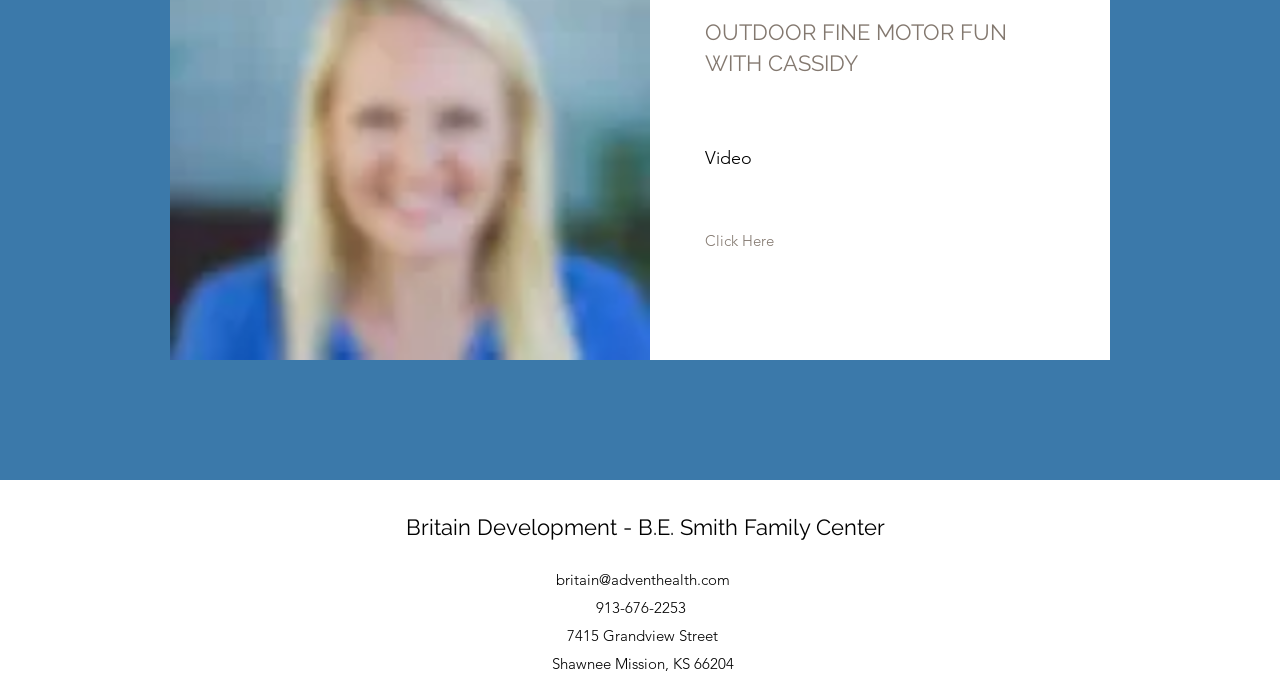What is the name of the center?
Please provide a comprehensive and detailed answer to the question.

I found the answer by looking at the link element with the text 'Britain Development - B.E. Smith Family Center', which suggests that this is the name of the center.